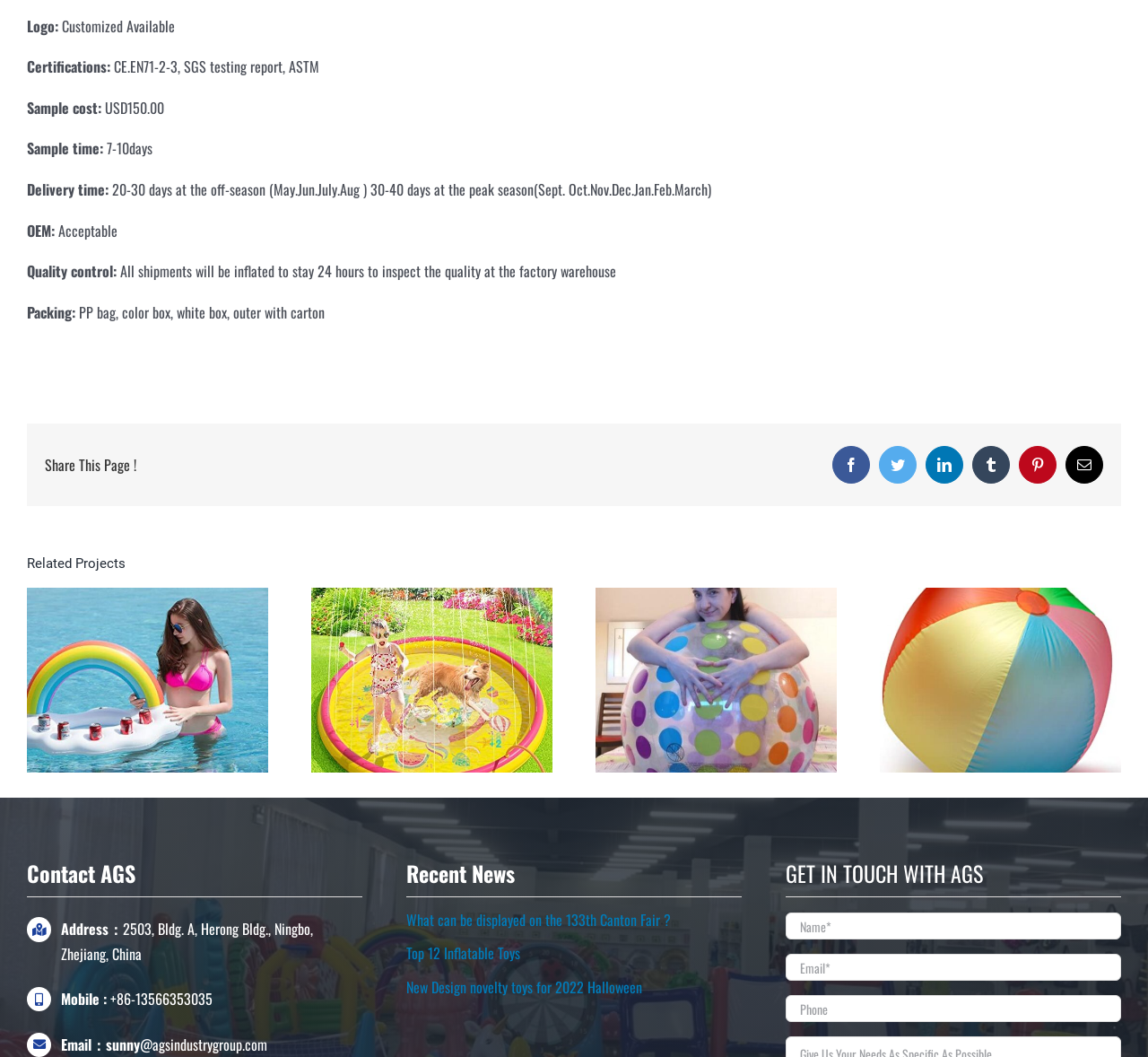Please locate the bounding box coordinates of the element that should be clicked to achieve the given instruction: "Contact AGS via email".

[0.122, 0.978, 0.233, 0.998]